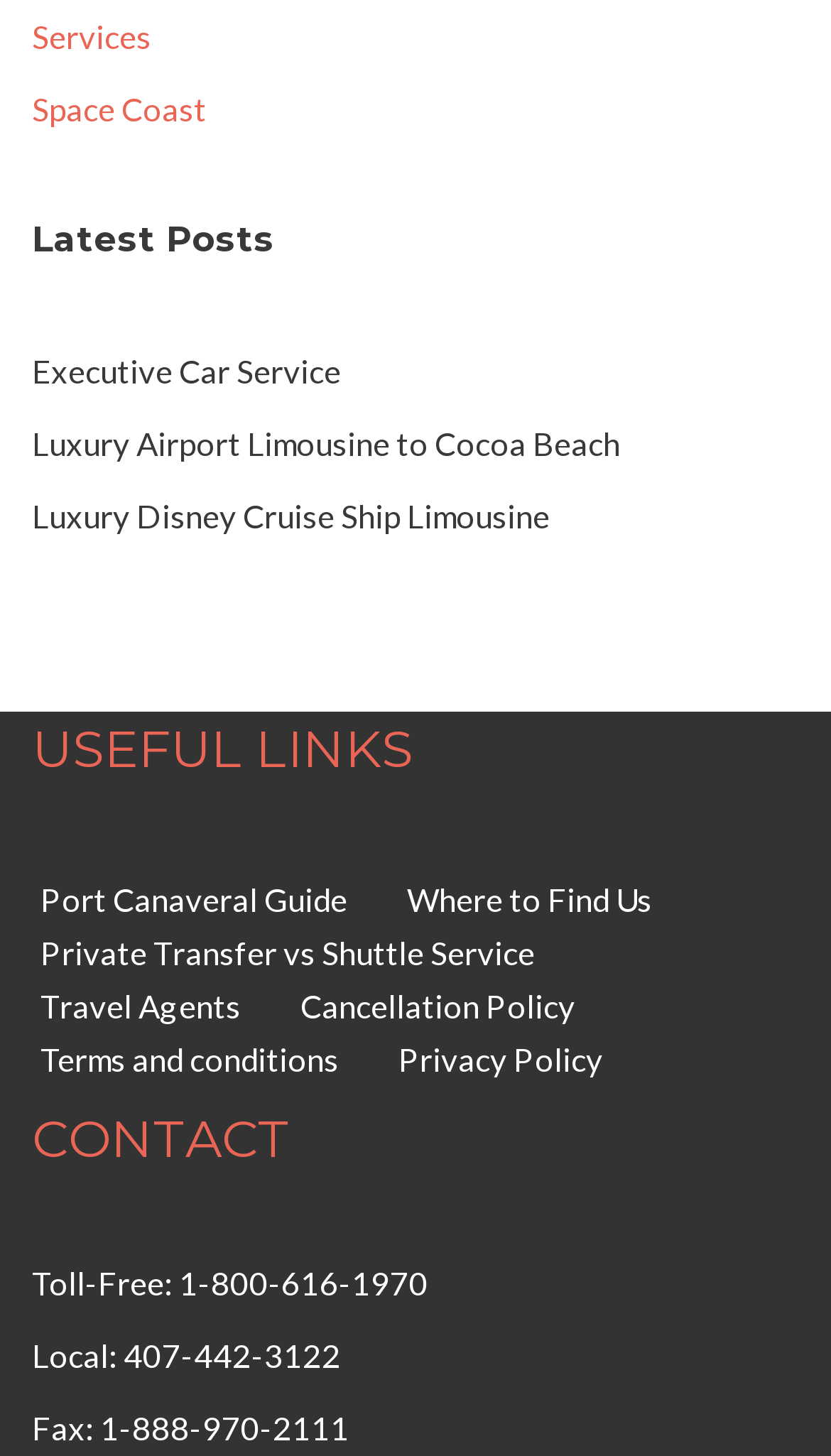Can you give a comprehensive explanation to the question given the content of the image?
How many contact methods are provided?

There are three contact methods provided, namely toll-free phone number, local phone number, and fax number.